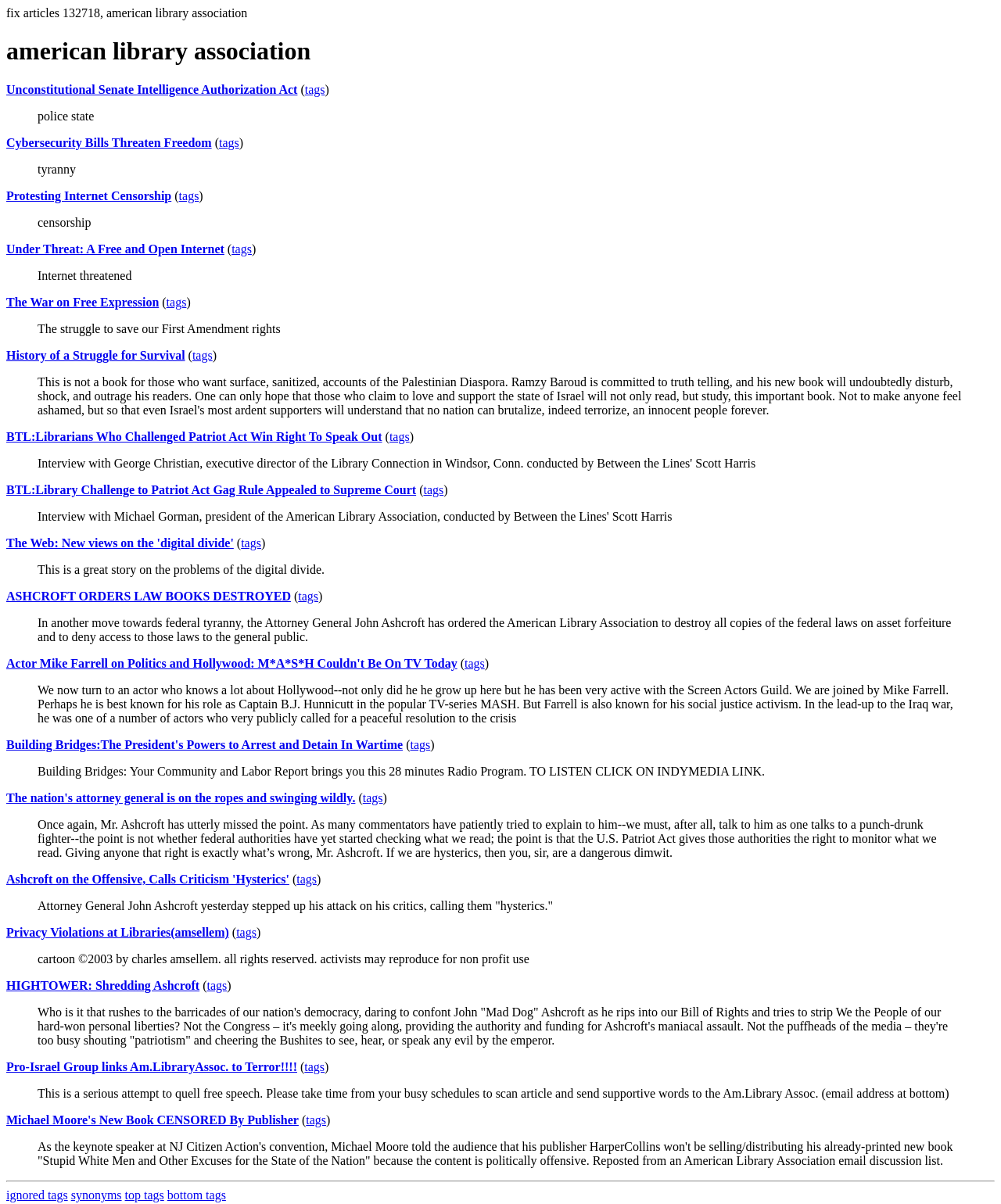Identify the bounding box coordinates for the element that needs to be clicked to fulfill this instruction: "check 'Protesting Internet Censorship'". Provide the coordinates in the format of four float numbers between 0 and 1: [left, top, right, bottom].

[0.006, 0.157, 0.171, 0.168]